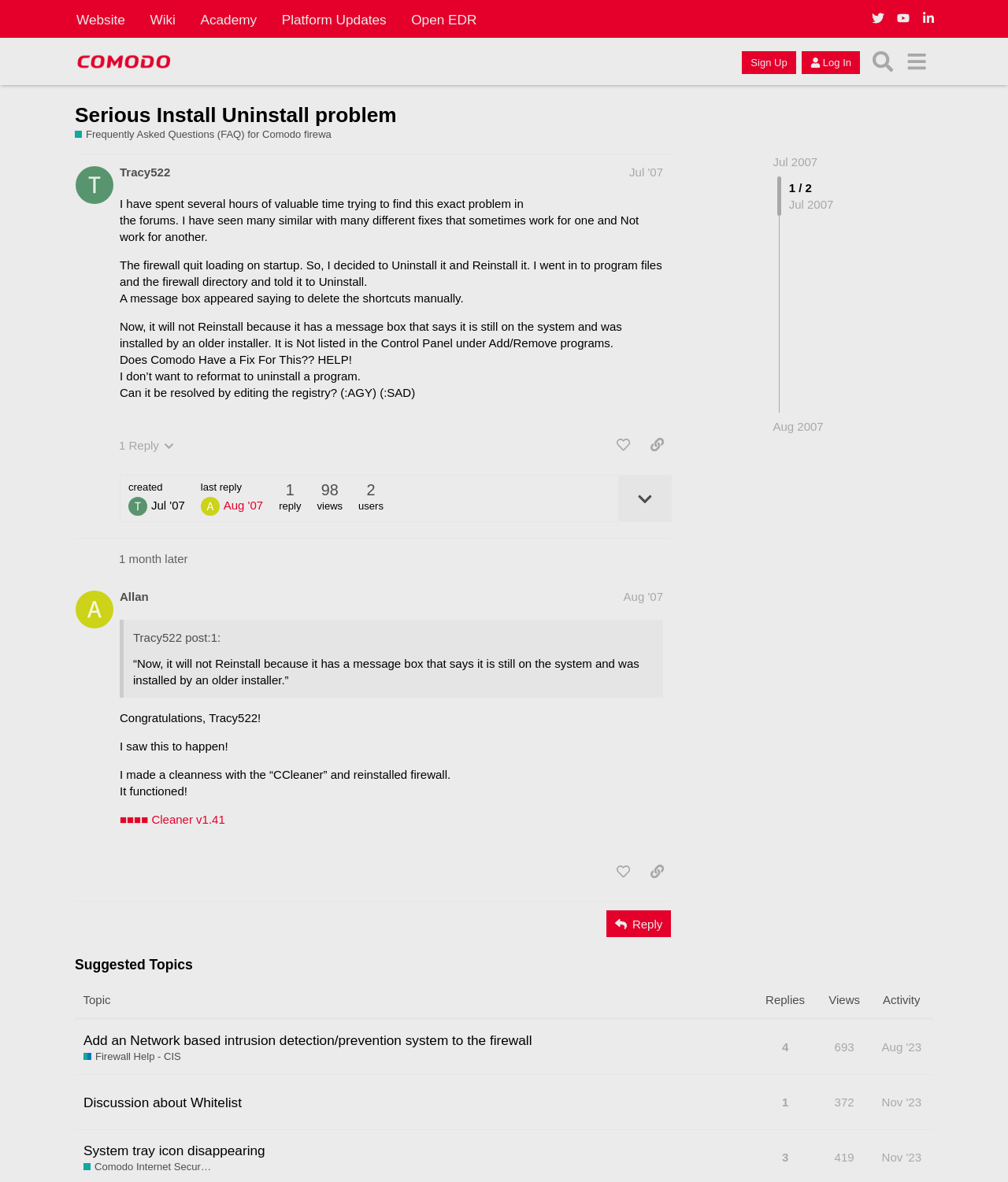Based on the visual content of the image, answer the question thoroughly: What is the suggested topic in the last row of the suggested topics section?

I looked at the suggested topics section and found the last row, which contains a gridcell with the text 'Add an Network based intrusion detection/prevention system to the firewall'.